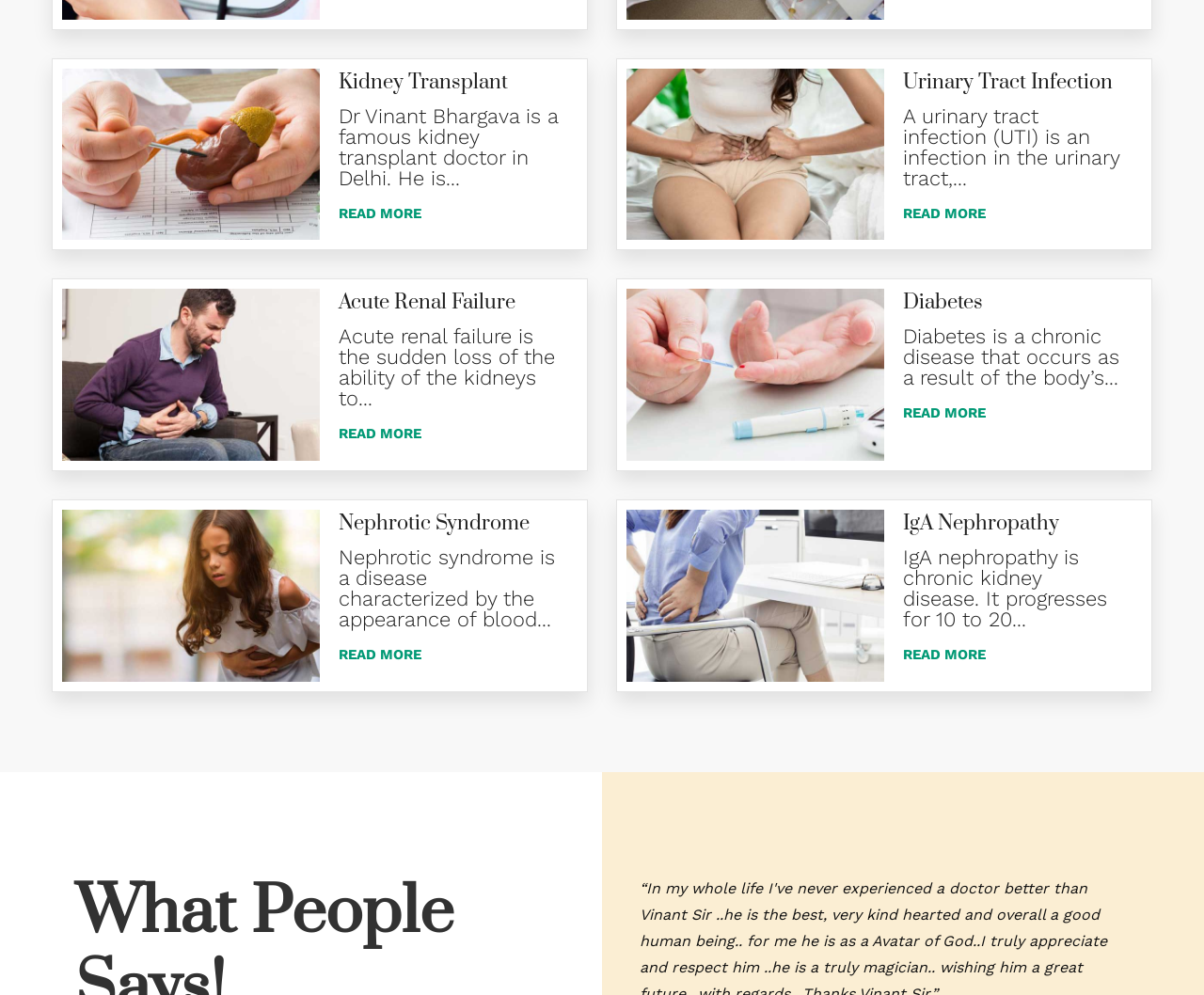What is Dr Vinant Bhargava's profession?
Relying on the image, give a concise answer in one word or a brief phrase.

kidney transplant doctor